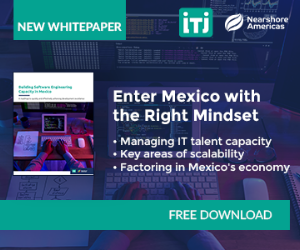What is emphasized in the title?
Answer with a single word or short phrase according to what you see in the image.

Free download